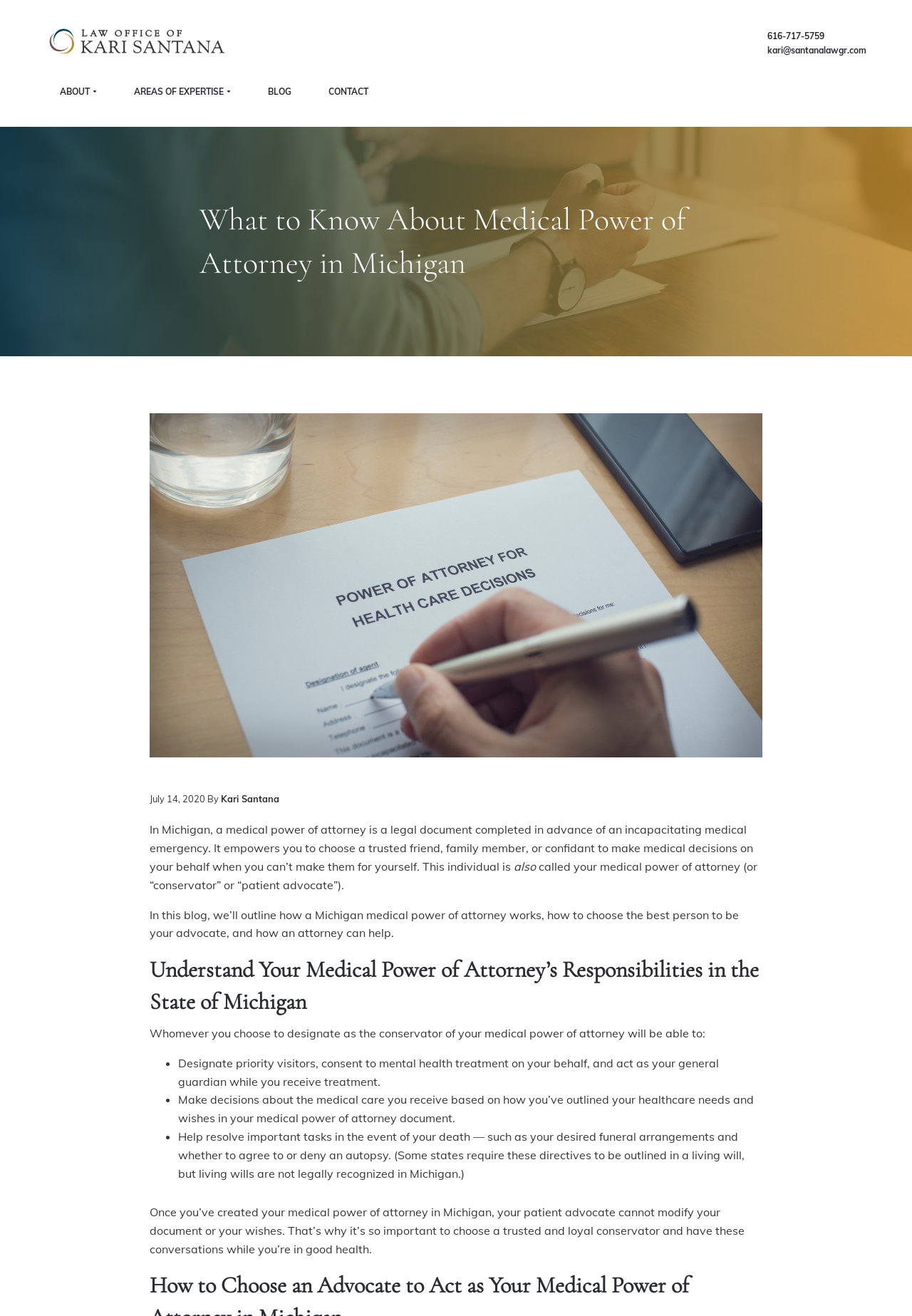Can you look at the image and give a comprehensive answer to the question:
What is the phone number of the Law Offices of Kari Santana?

I found the phone number by looking at the top-right corner of the webpage, where the contact information is typically located. The link with the text '616-717-5759' is likely the phone number of the Law Offices of Kari Santana.